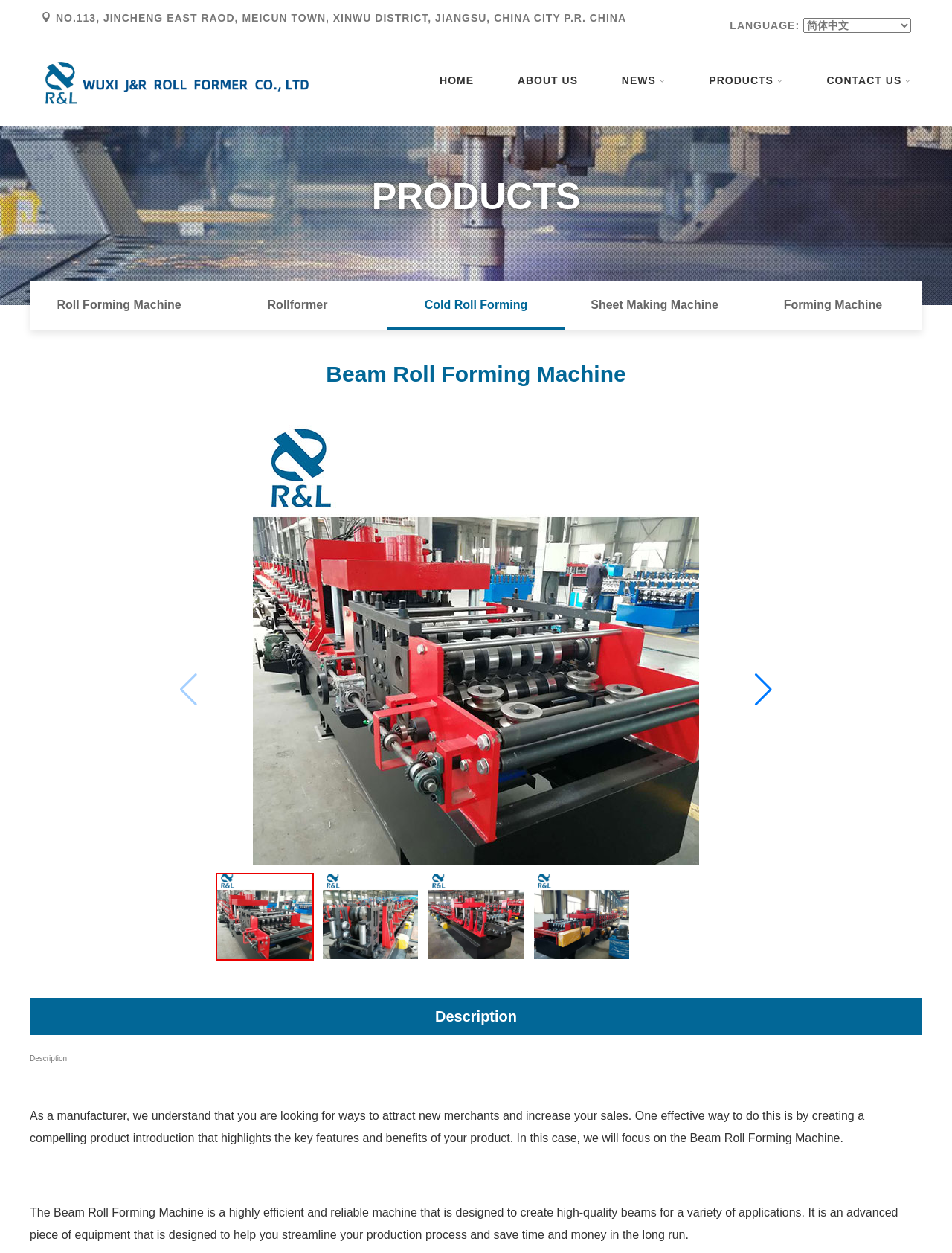Find the bounding box coordinates of the element I should click to carry out the following instruction: "Select a language".

[0.844, 0.014, 0.957, 0.026]